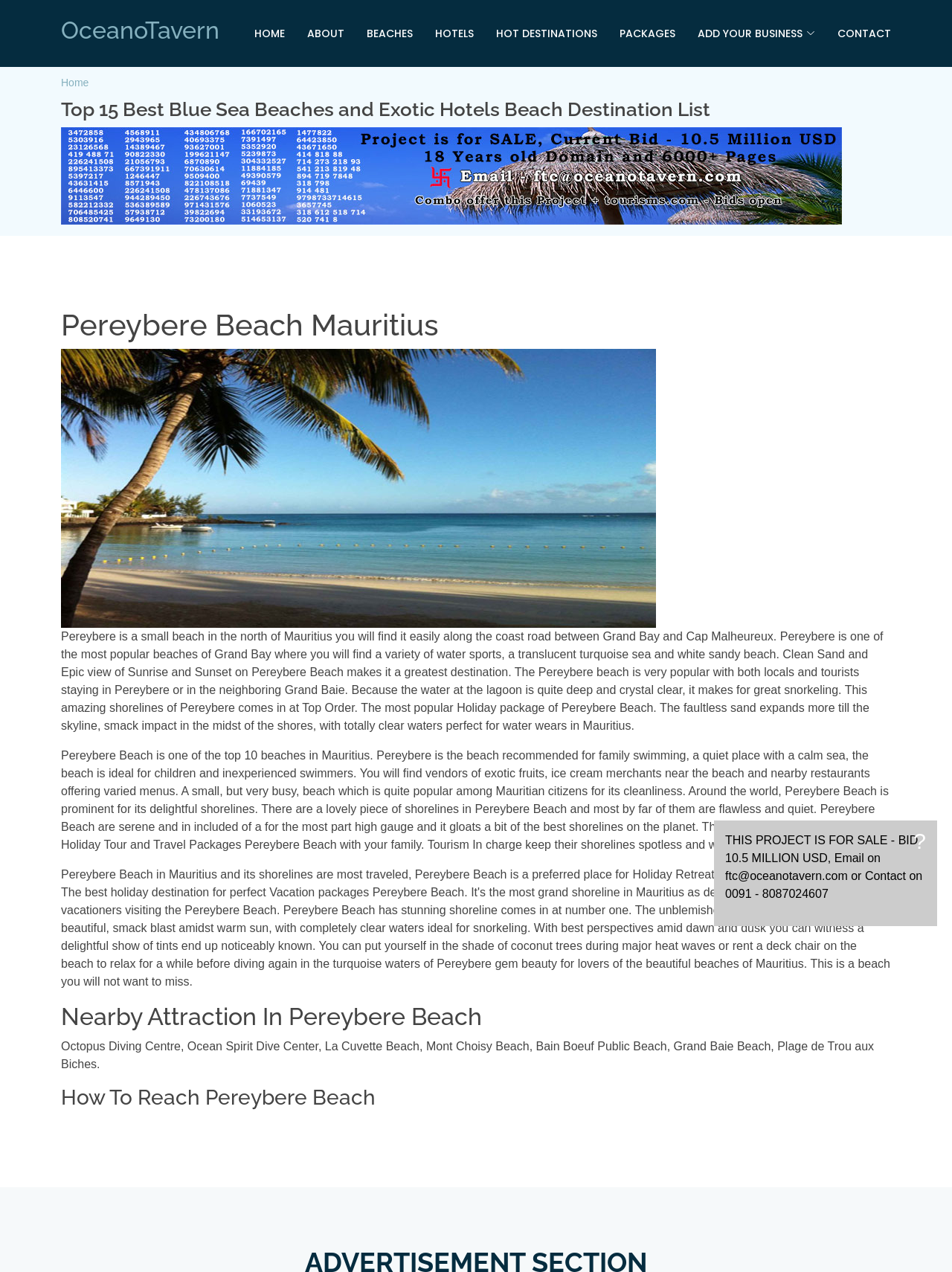What is the name of the beach in Mauritius?
From the screenshot, supply a one-word or short-phrase answer.

Pereybere Beach